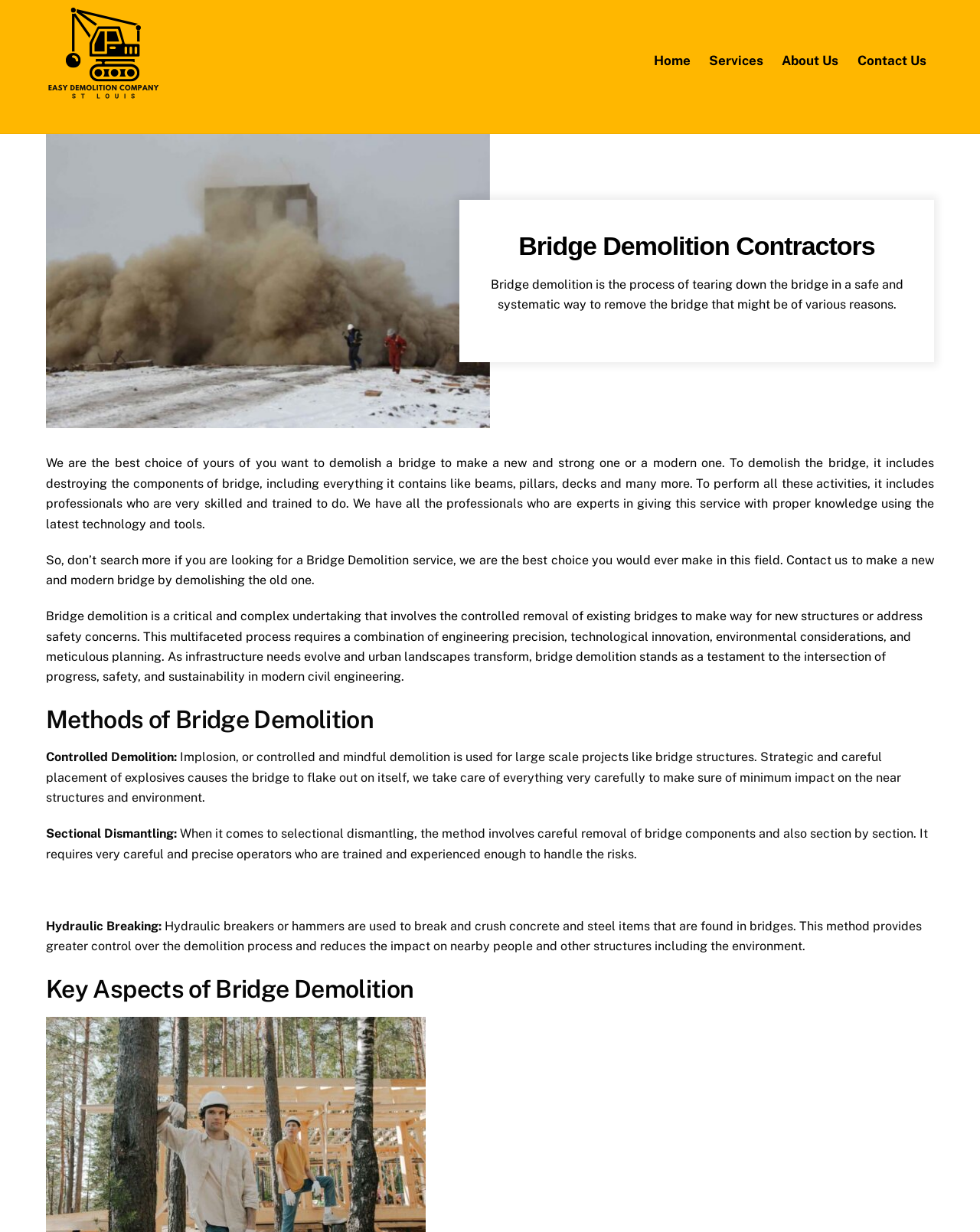Respond with a single word or short phrase to the following question: 
What is used to break and crush concrete and steel items?

Hydraulic breakers or hammers